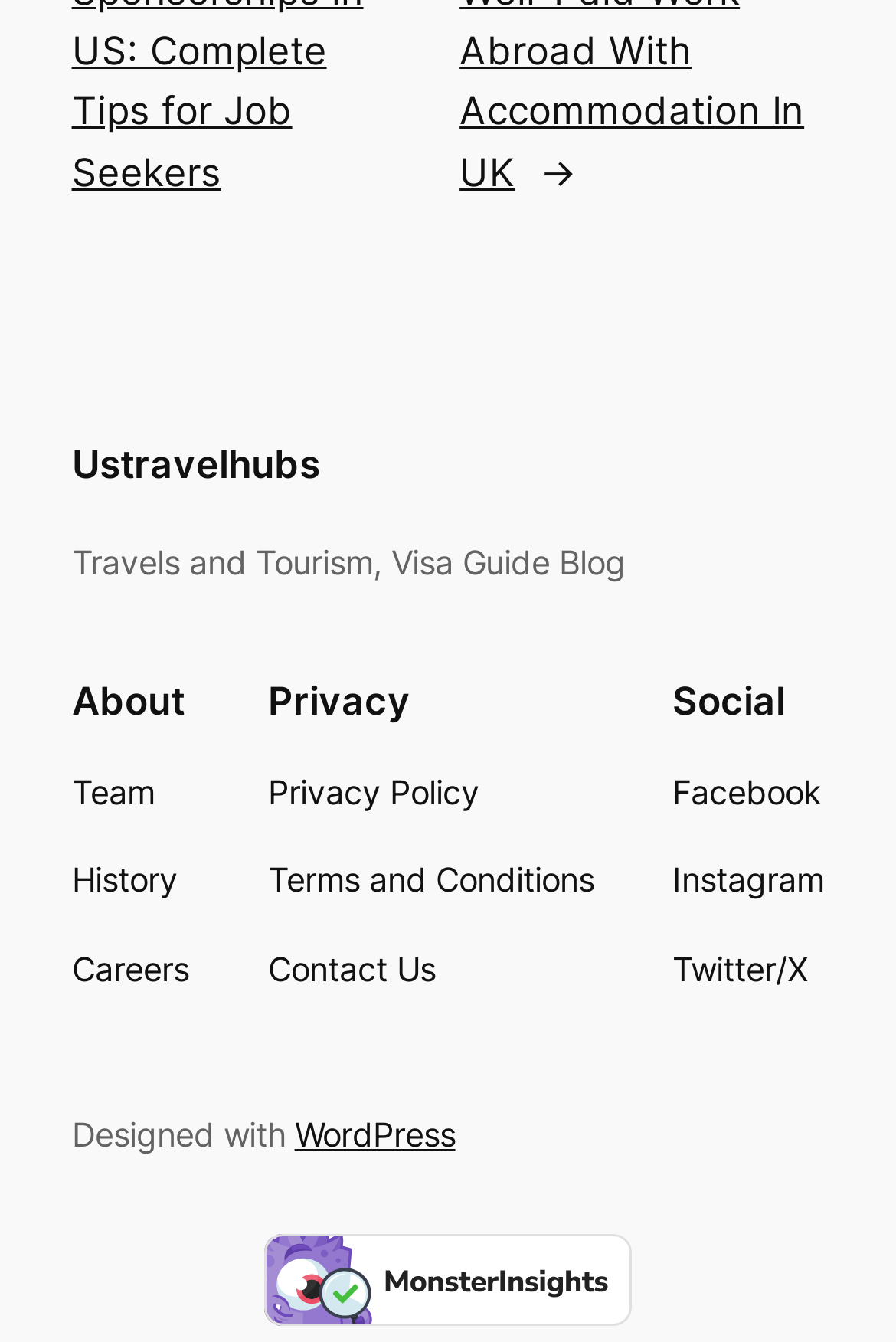Find the bounding box coordinates of the area that needs to be clicked in order to achieve the following instruction: "view Careers page". The coordinates should be specified as four float numbers between 0 and 1, i.e., [left, top, right, bottom].

[0.08, 0.703, 0.211, 0.741]